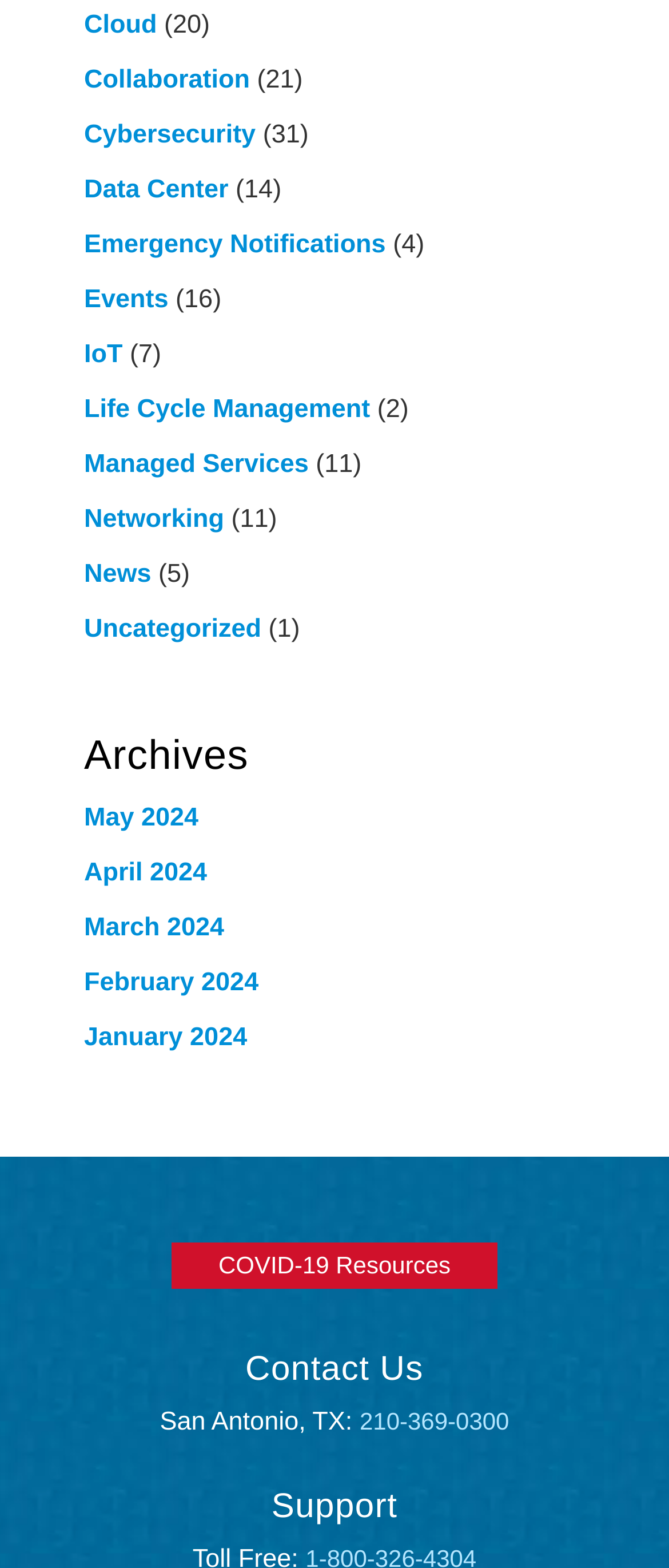Mark the bounding box of the element that matches the following description: "Collaboration".

[0.126, 0.042, 0.374, 0.06]